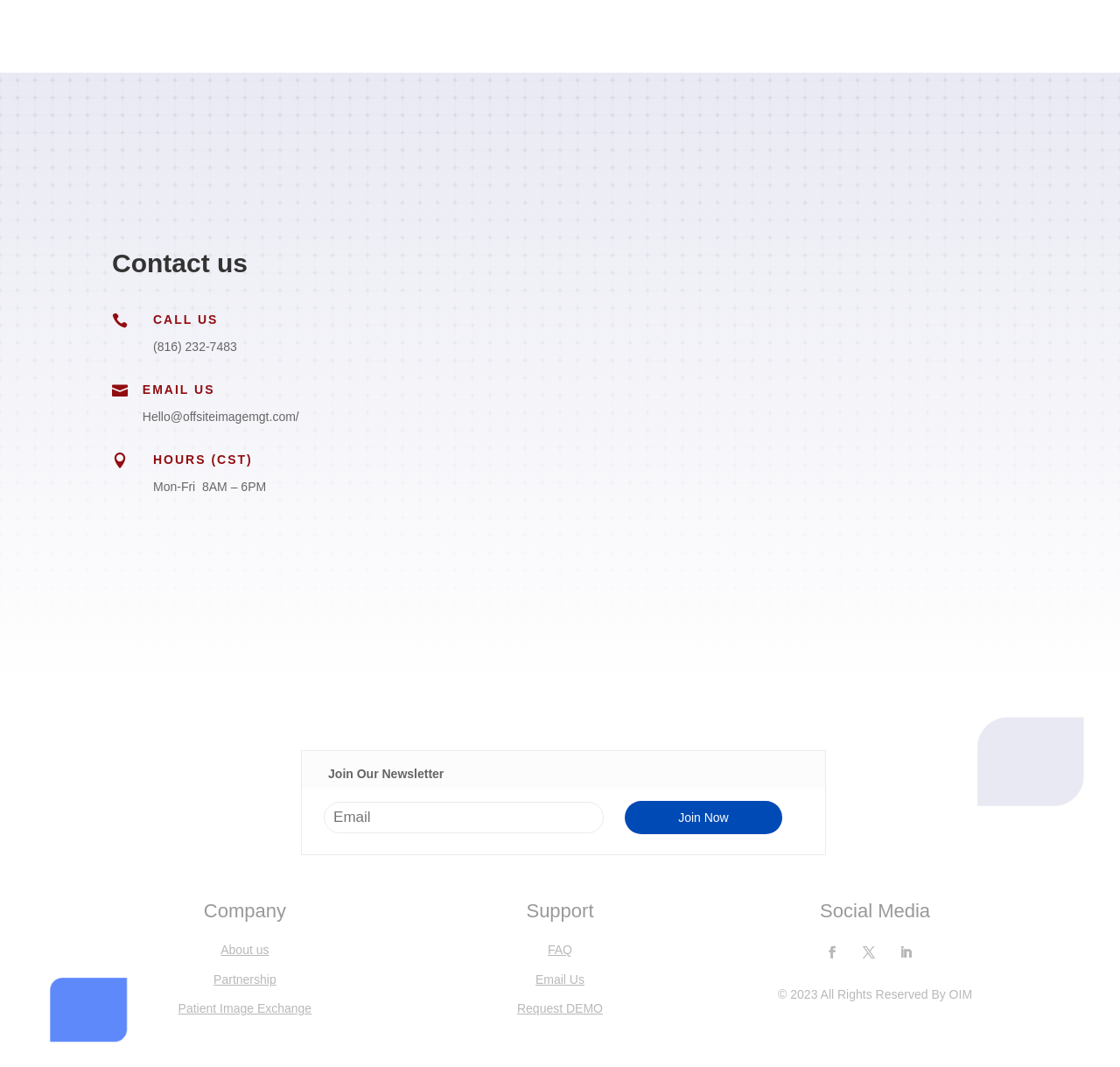Locate and provide the bounding box coordinates for the HTML element that matches this description: "Submit".

[0.771, 0.473, 0.861, 0.512]